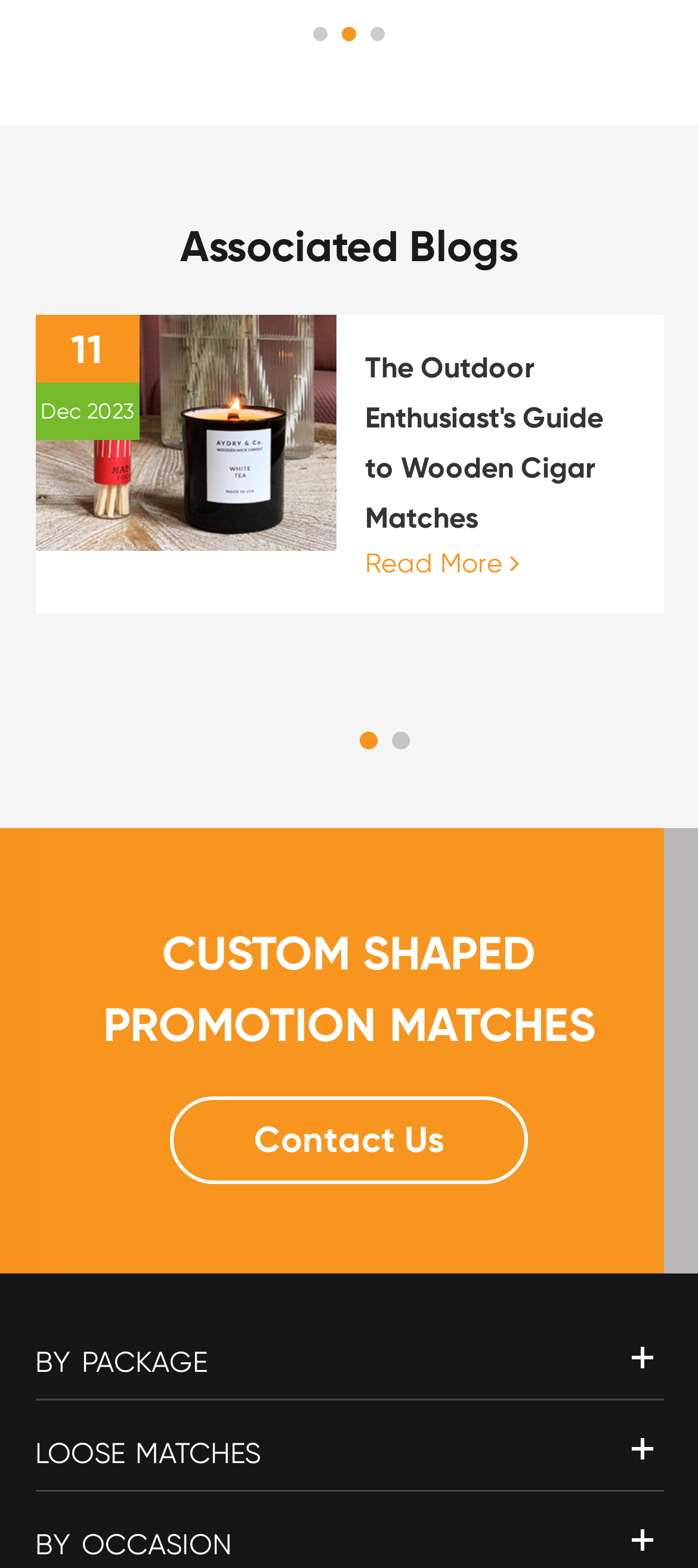Please specify the bounding box coordinates in the format (top-left x, top-left y, bottom-right x, bottom-right y), with values ranging from 0 to 1. Identify the bounding box for the UI component described as follows: parent_node: 11

[0.05, 0.201, 0.482, 0.351]